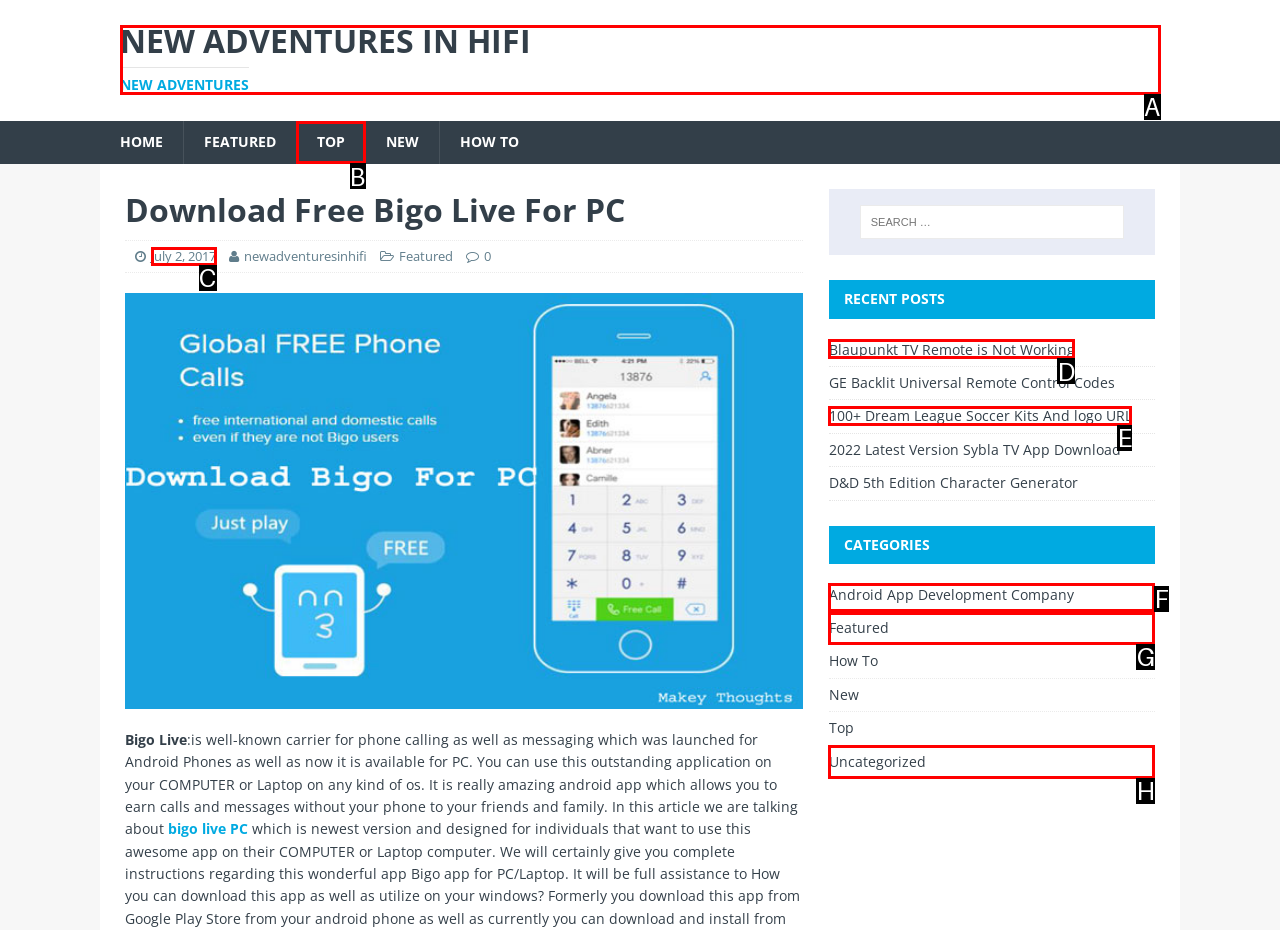Tell me which one HTML element best matches the description: Android App Development Company
Answer with the option's letter from the given choices directly.

F